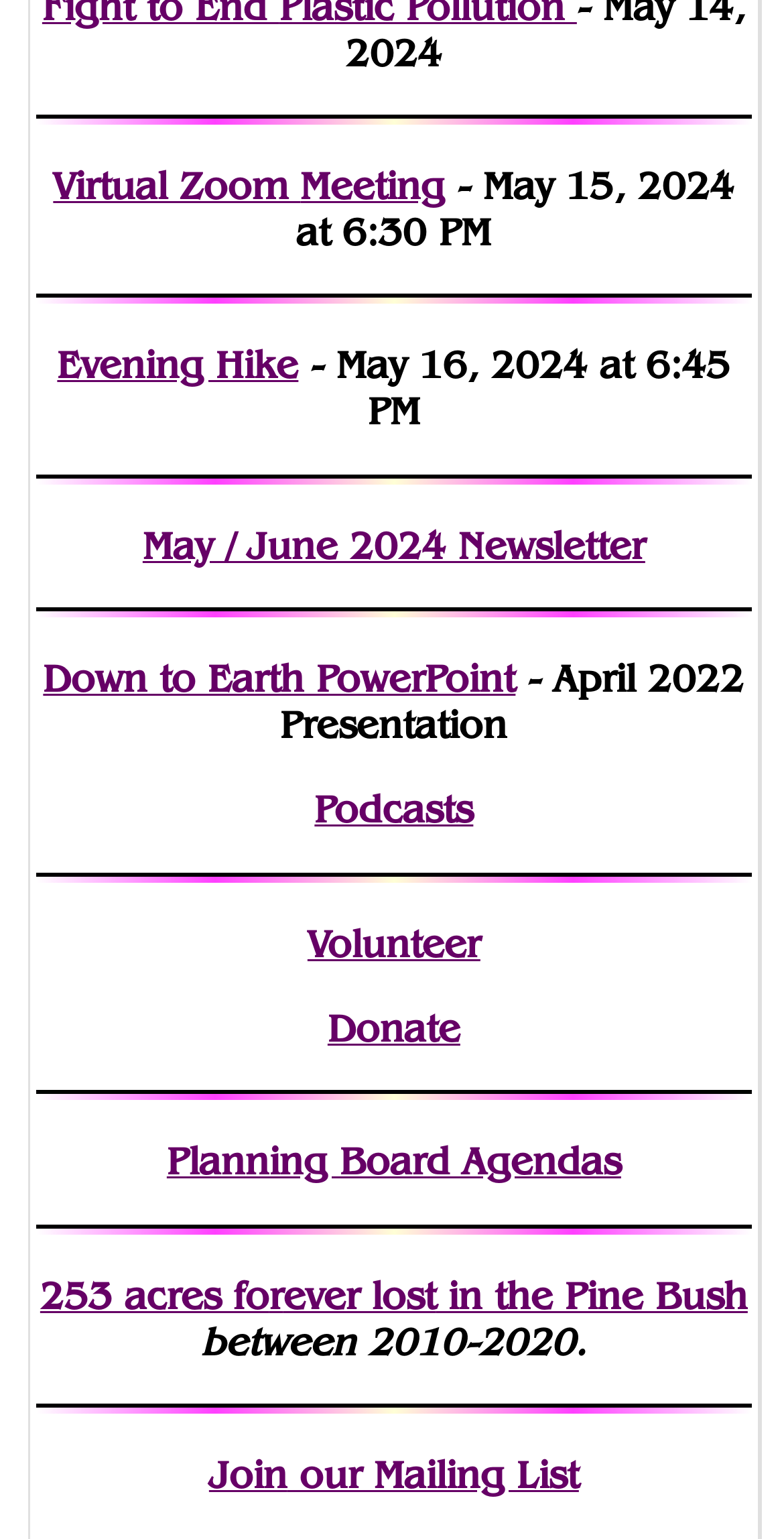Could you please study the image and provide a detailed answer to the question:
What is the date of the 'Evening Hike' event?

I found the 'Evening Hike' link and its corresponding StaticText element '- May 16, 2024 at 6:45 PM', which indicates the date of the event.